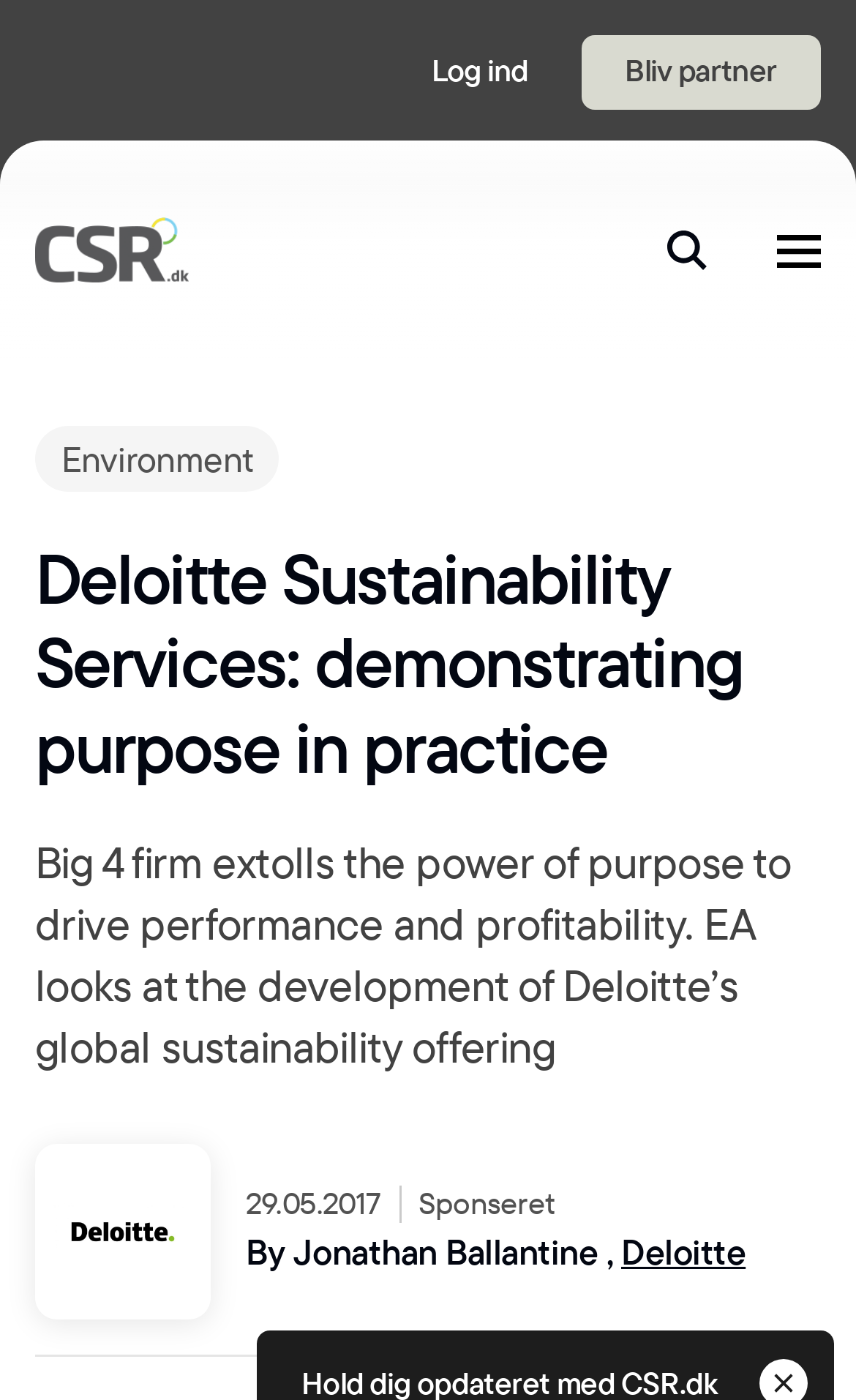Find the bounding box coordinates of the element I should click to carry out the following instruction: "Read the article by Jonathan Ballantine".

[0.726, 0.878, 0.871, 0.909]